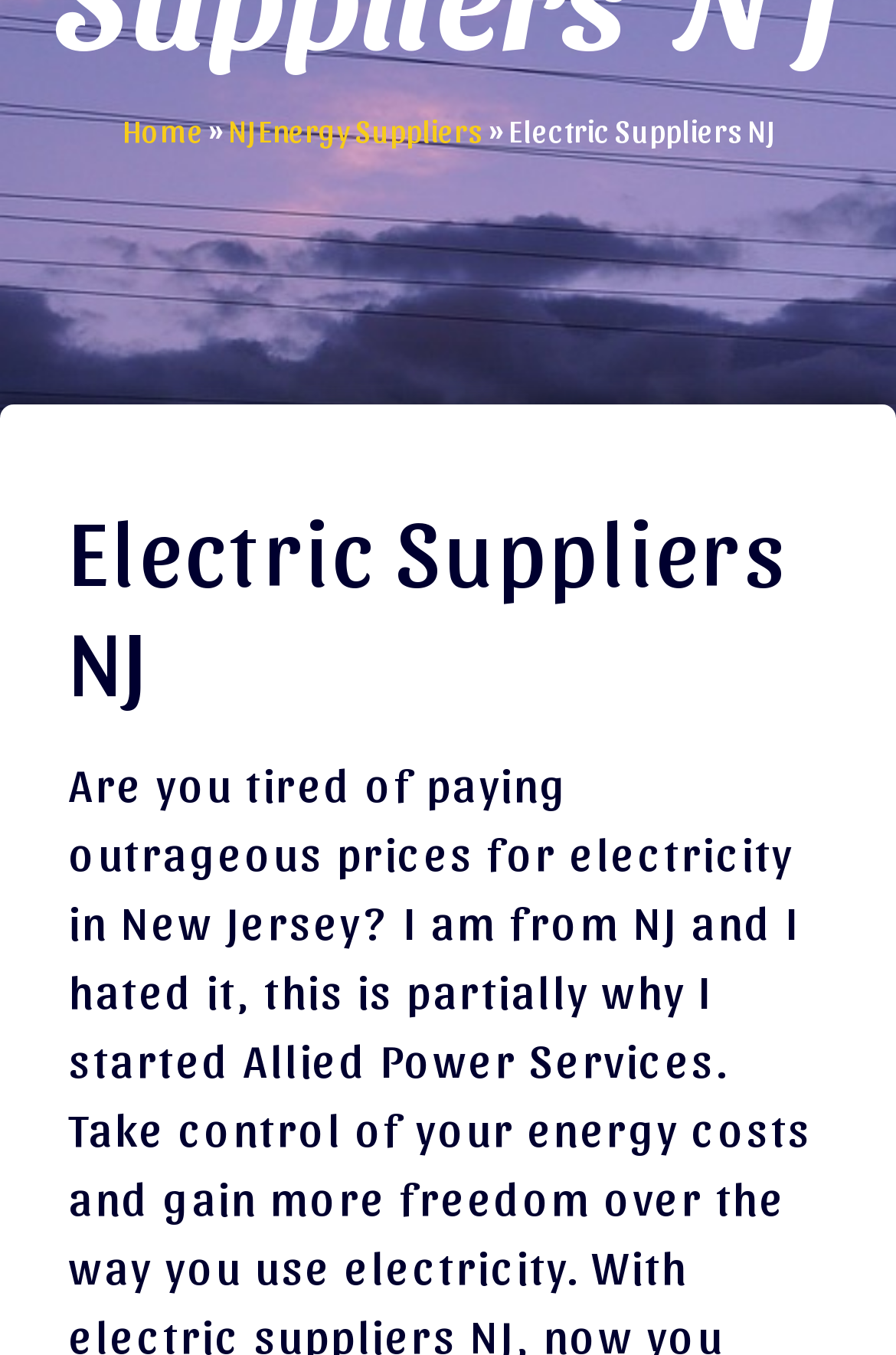Given the element description "Home" in the screenshot, predict the bounding box coordinates of that UI element.

[0.137, 0.081, 0.227, 0.109]